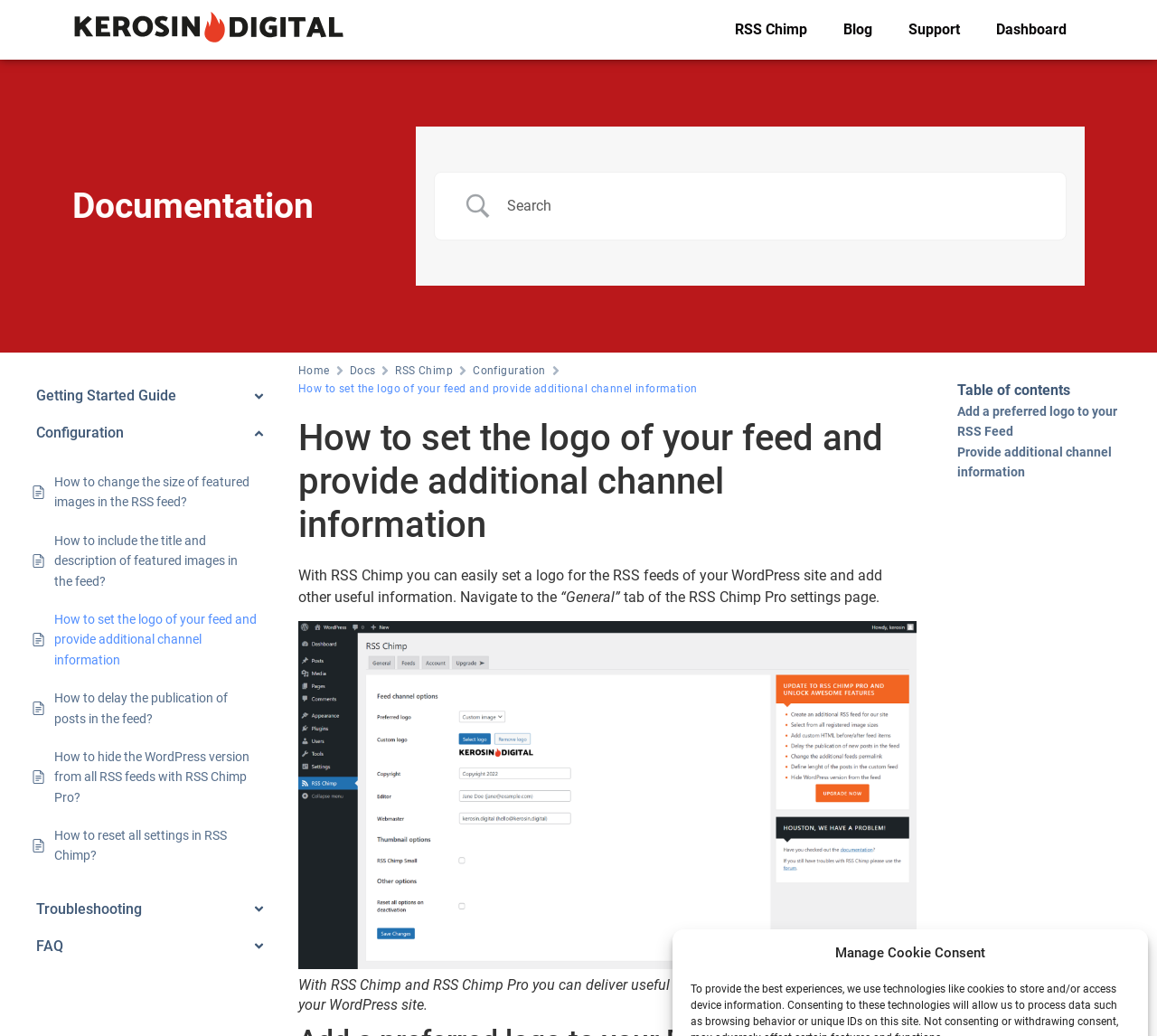What is the purpose of the 'Search' textbox?
Kindly give a detailed and elaborate answer to the question.

The 'Search' textbox is located in the documentation section of the webpage, suggesting that its purpose is to search for specific topics or keywords within the documentation.